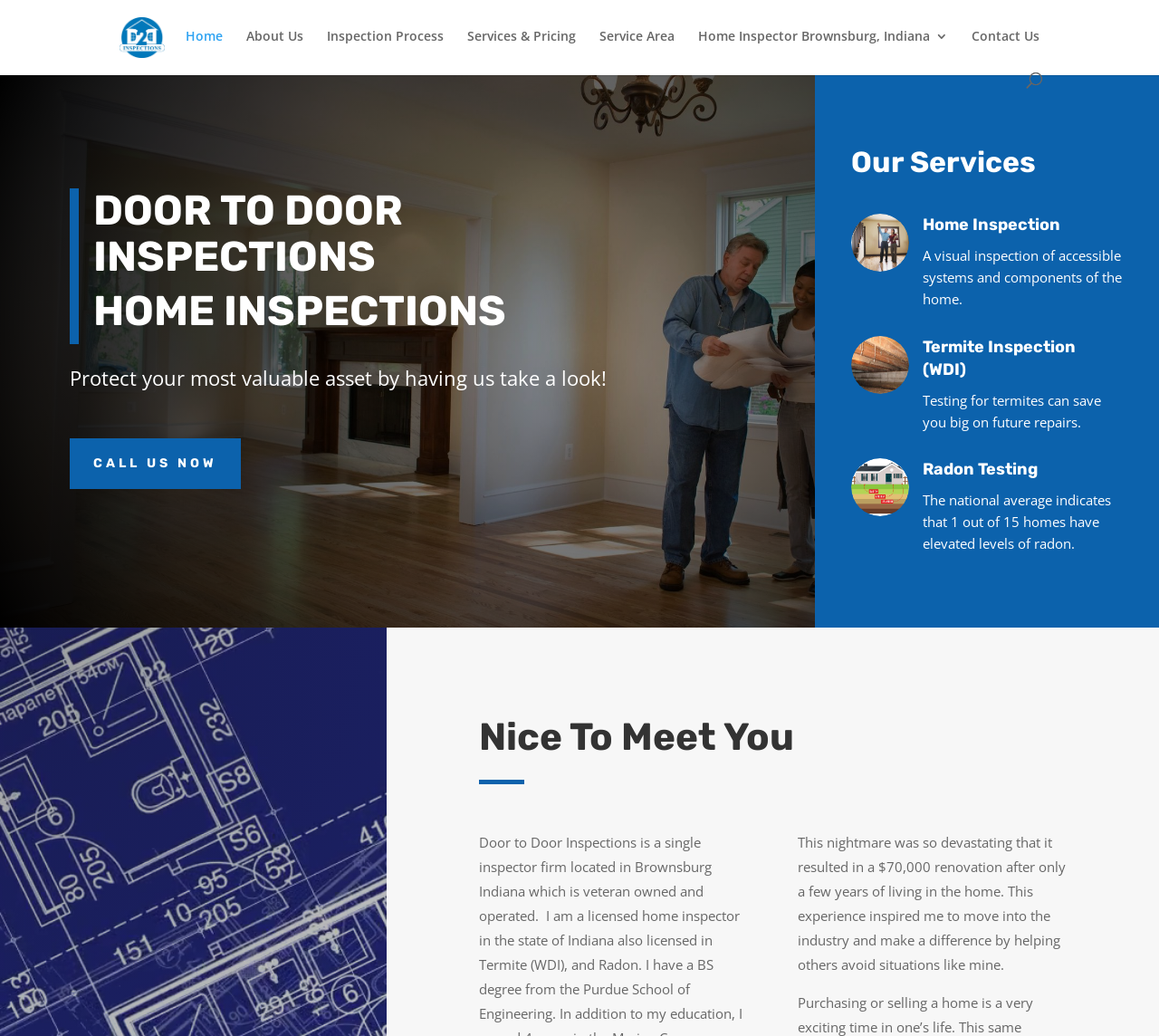Please find and provide the title of the webpage.

DOOR TO DOOR INSPECTIONS